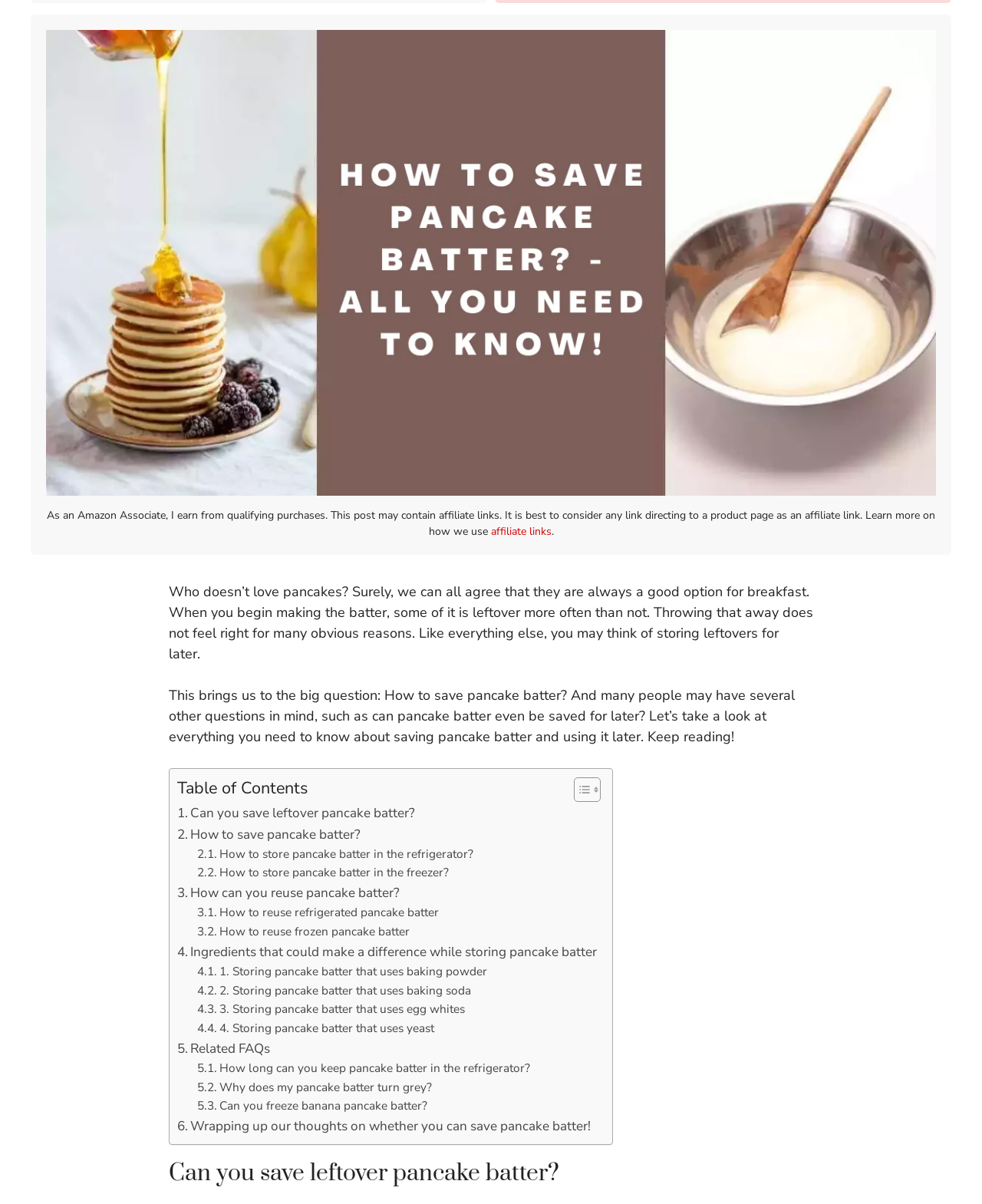Given the element description "Related FAQs" in the screenshot, predict the bounding box coordinates of that UI element.

[0.18, 0.862, 0.275, 0.879]